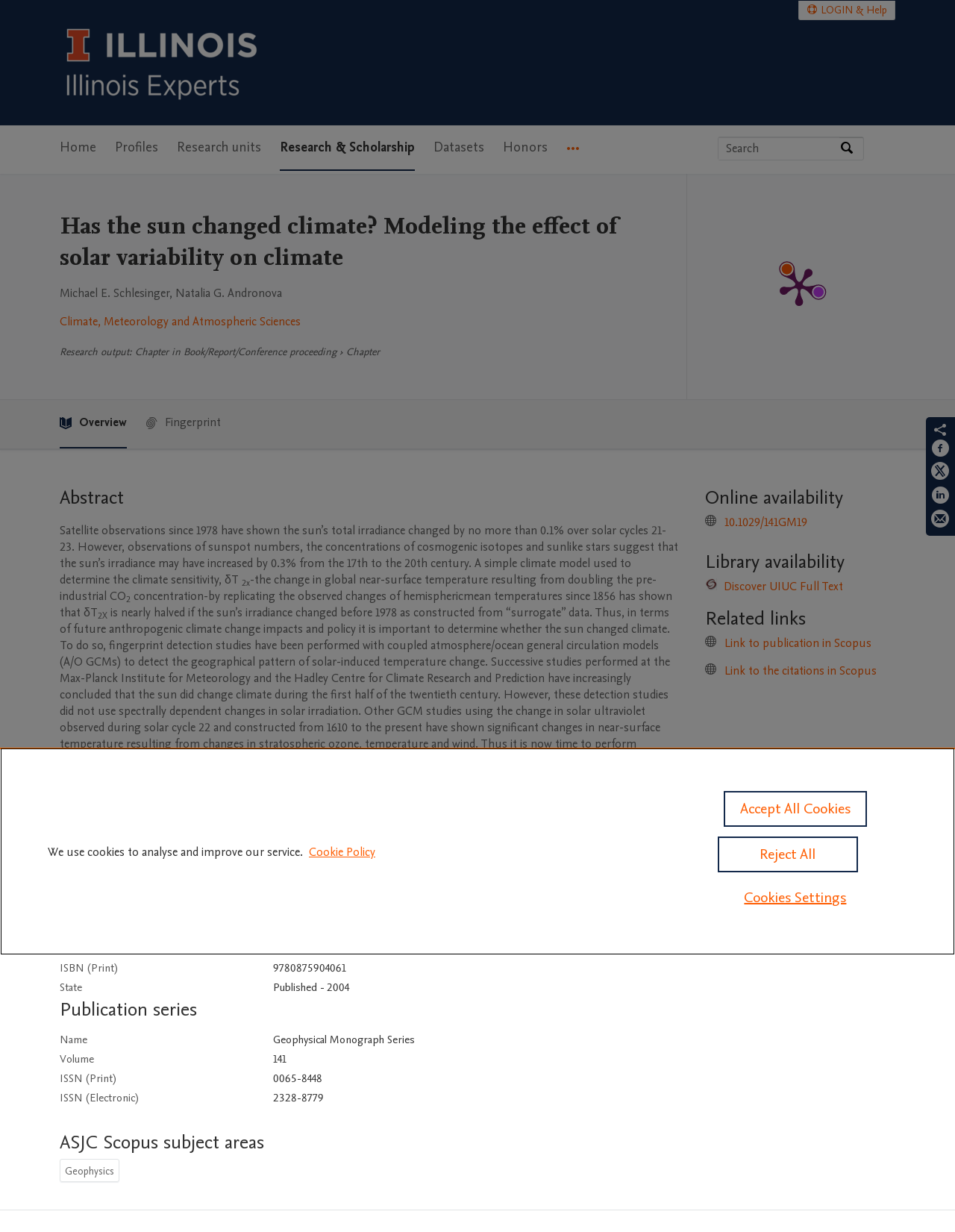Please identify the primary heading of the webpage and give its text content.

Has the sun changed climate? Modeling the effect of solar variability on climate